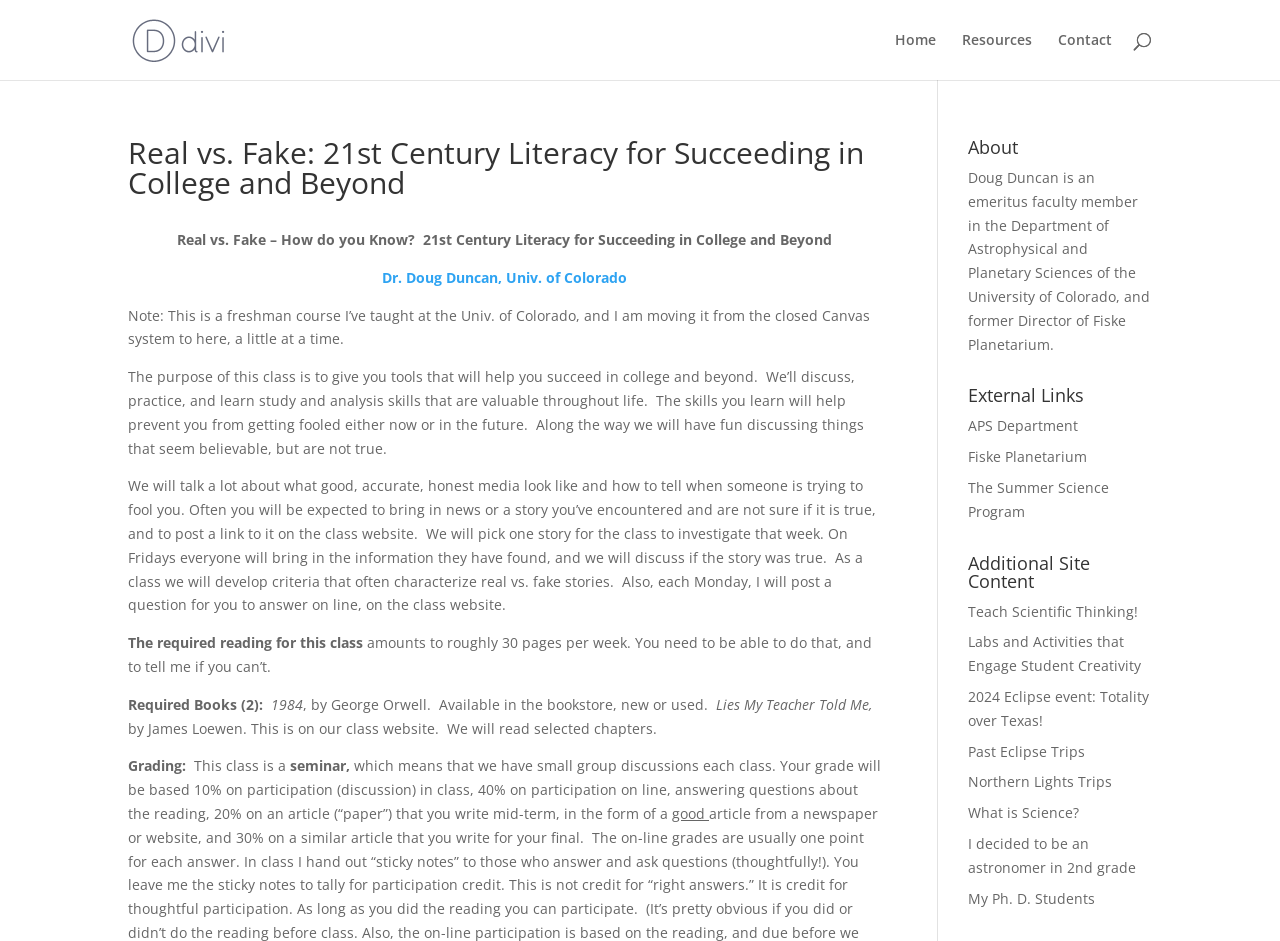Please find the bounding box coordinates for the clickable element needed to perform this instruction: "Learn about Trap-Neuter-Return (TNR)".

None